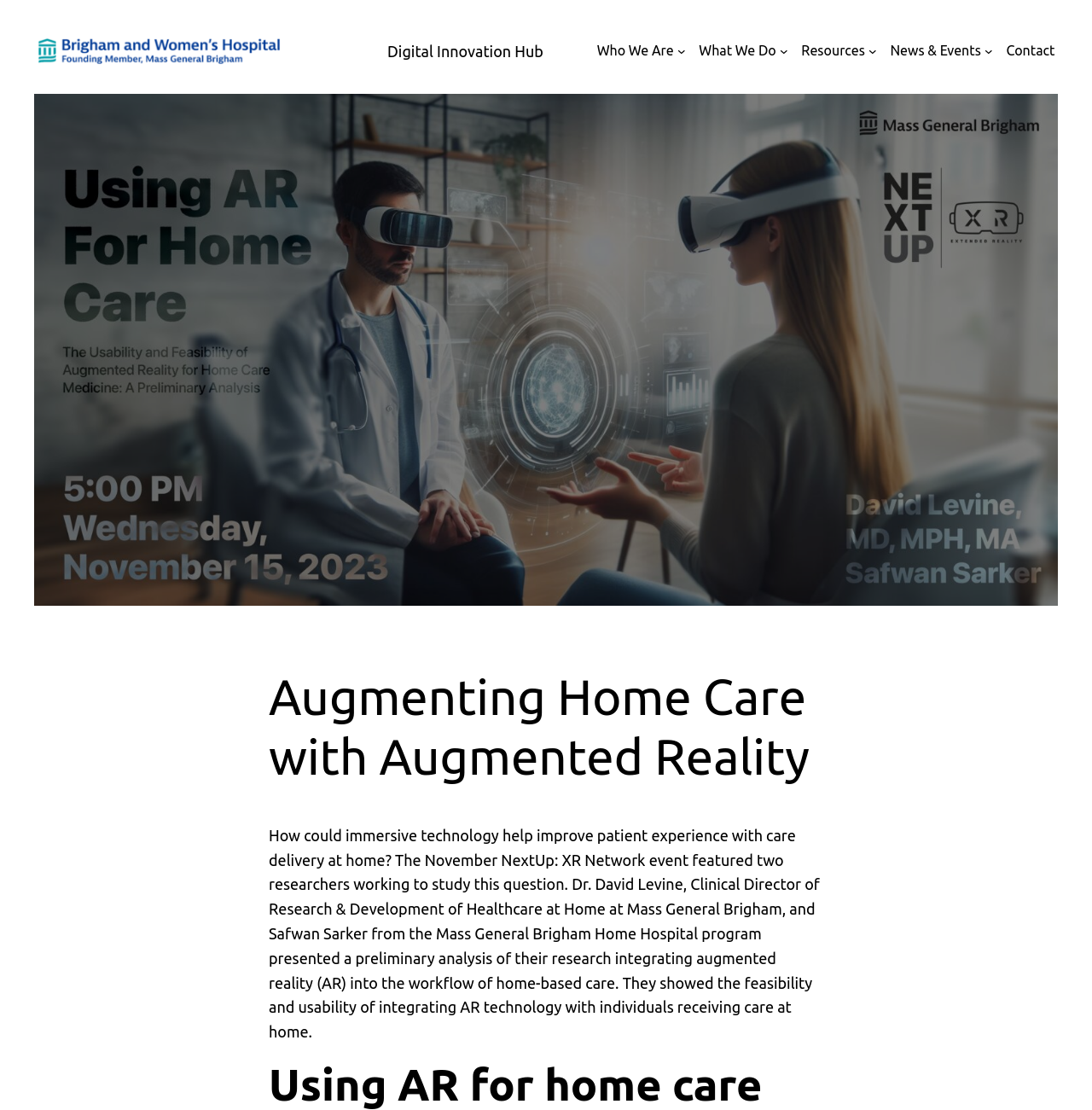Who is the Clinical Director of Research & Development of Healthcare at Home?
Refer to the screenshot and deliver a thorough answer to the question presented.

I read the text under the heading 'Augmenting Home Care with Augmented Reality' and found that Dr. David Levine is the Clinical Director of Research & Development of Healthcare at Home at Mass General Brigham.